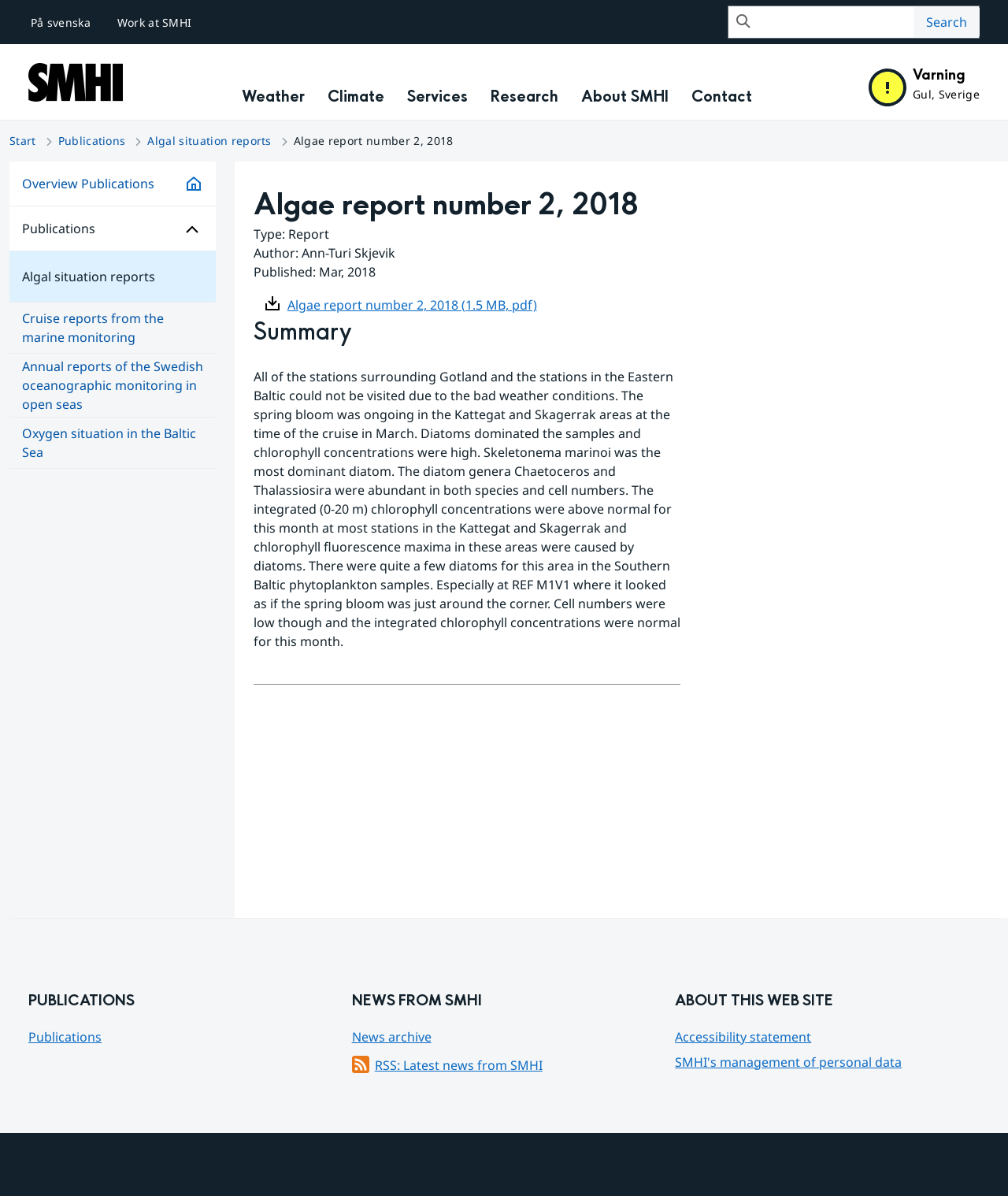Identify the bounding box coordinates for the UI element described as follows: "Expand menu for Publications". Ensure the coordinates are four float numbers between 0 and 1, formatted as [left, top, right, bottom].

[0.169, 0.173, 0.213, 0.209]